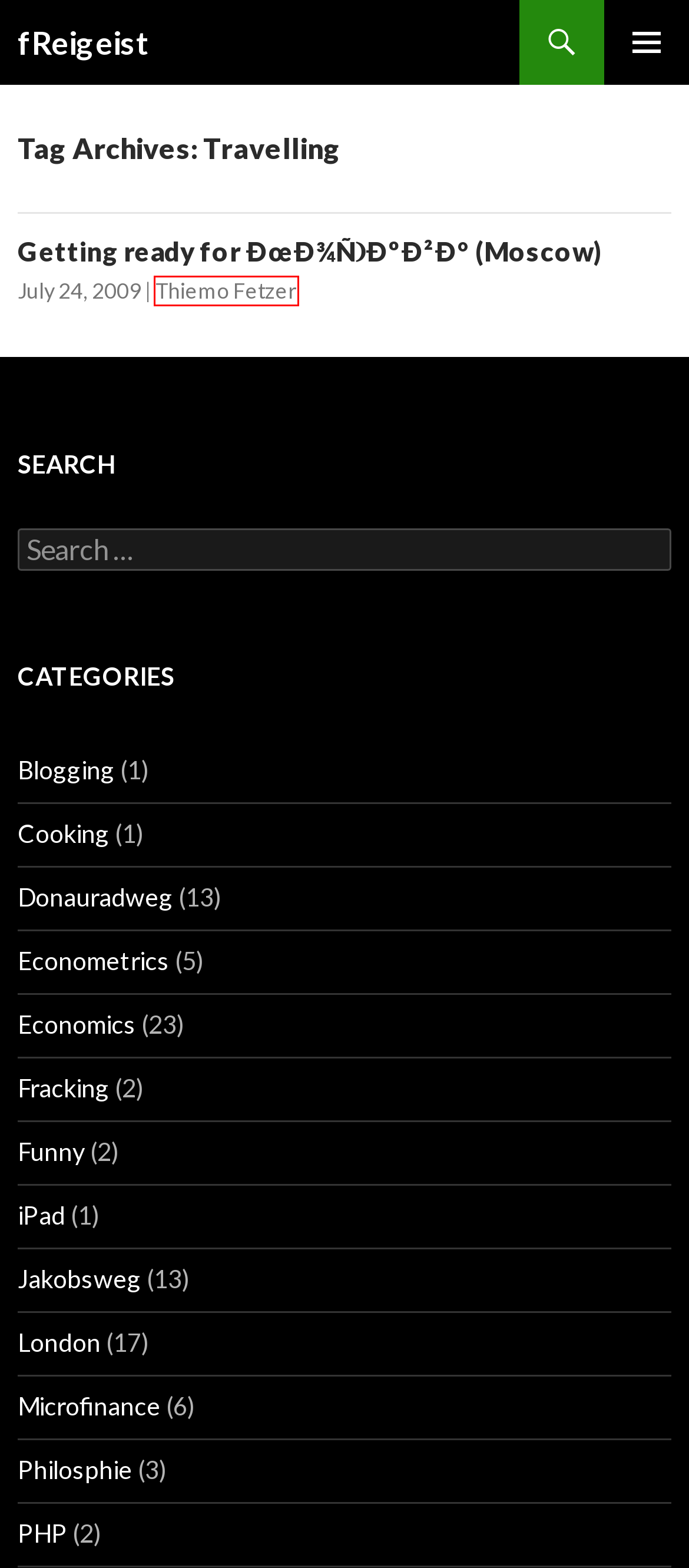Review the screenshot of a webpage containing a red bounding box around an element. Select the description that best matches the new webpage after clicking the highlighted element. The options are:
A. PHP | fReigeist
B. Philosphie | fReigeist
C. iPad | fReigeist
D. Donauradweg | fReigeist
E. Thiemo Fetzer | fReigeist
F. fReigeist
G. Funny | fReigeist
H. Blogging | fReigeist

E